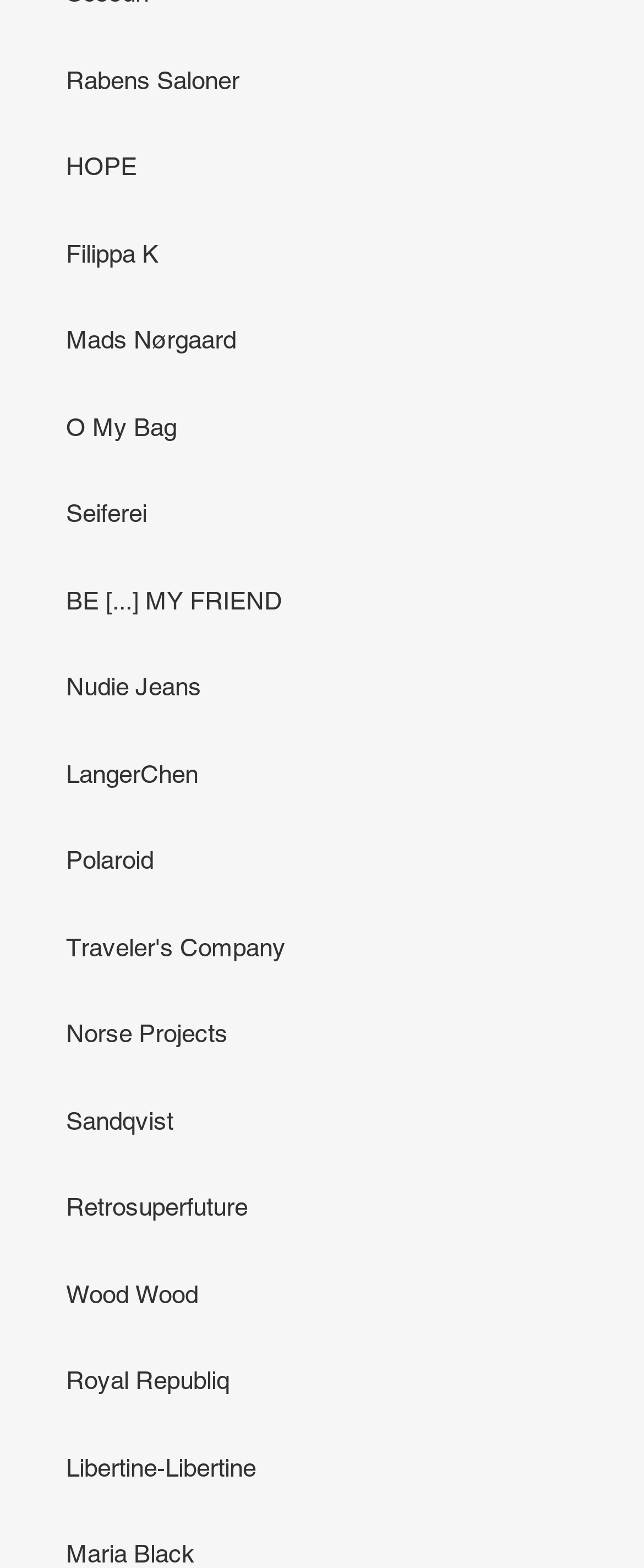Are there any brands starting with the letter 'N'?
Give a single word or phrase answer based on the content of the image.

Yes